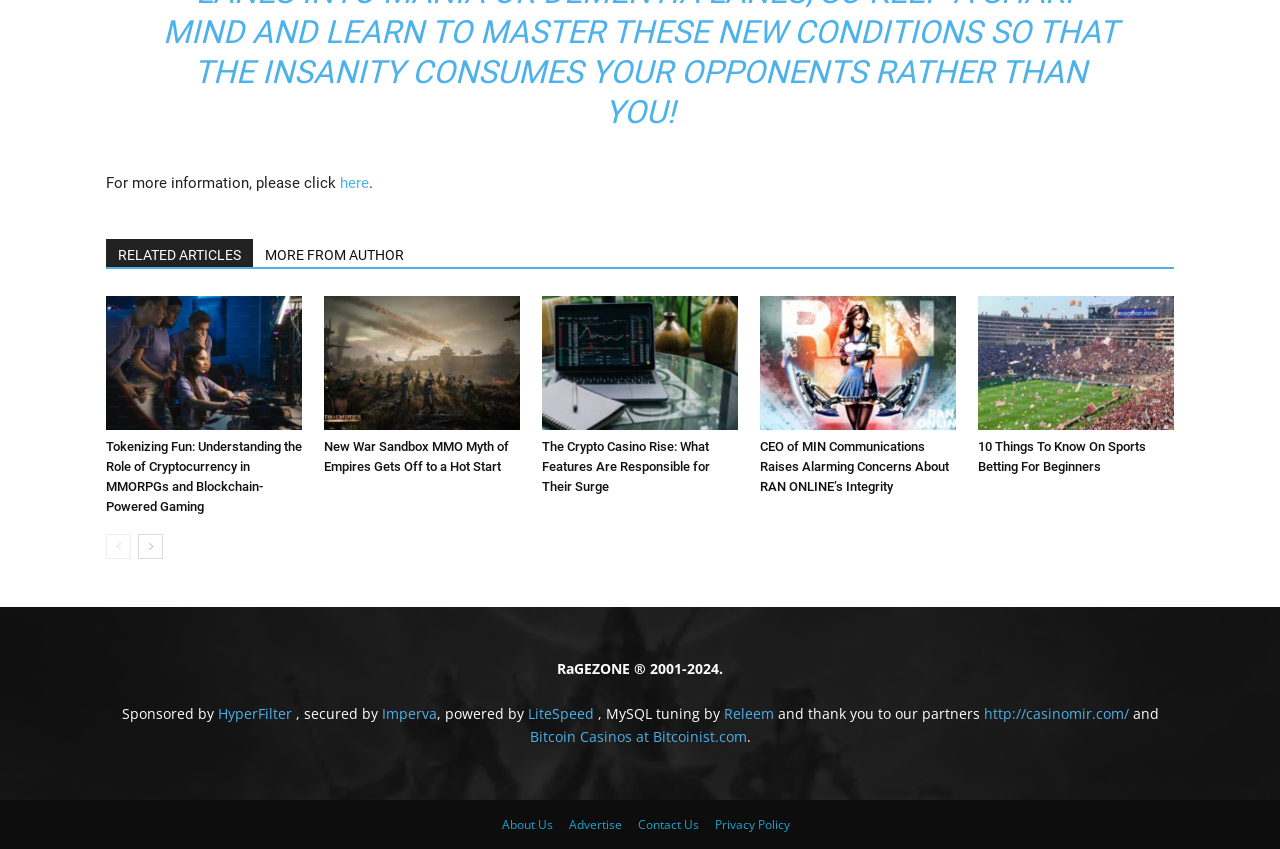Given the webpage screenshot and the description, determine the bounding box coordinates (top-left x, top-left y, bottom-right x, bottom-right y) that define the location of the UI element matching this description: aria-label="next-page"

[0.108, 0.629, 0.127, 0.659]